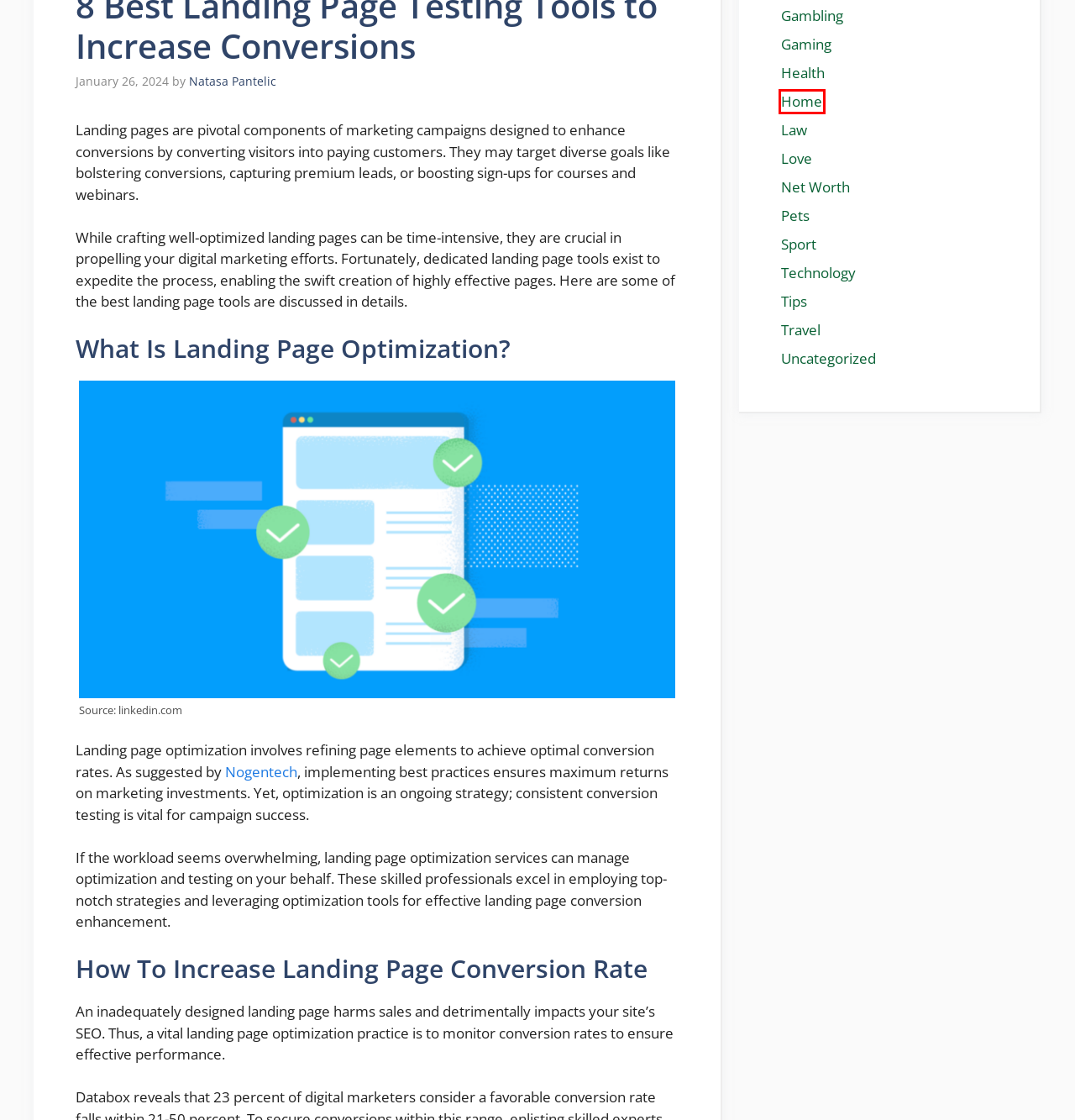Given a screenshot of a webpage featuring a red bounding box, identify the best matching webpage description for the new page after the element within the red box is clicked. Here are the options:
A. Health Archives - Lockerz
B. NogenTech- a Tech Blog for Latest Updates & Business Ideas
C. Travel Archives - Lockerz
D. Technology Archives - Lockerz
E. Gaming Archives - Lockerz
F. Sport Archives - Lockerz
G. Home Archives - Lockerz
H. Natasa Pantelic, Author at Lockerz

G